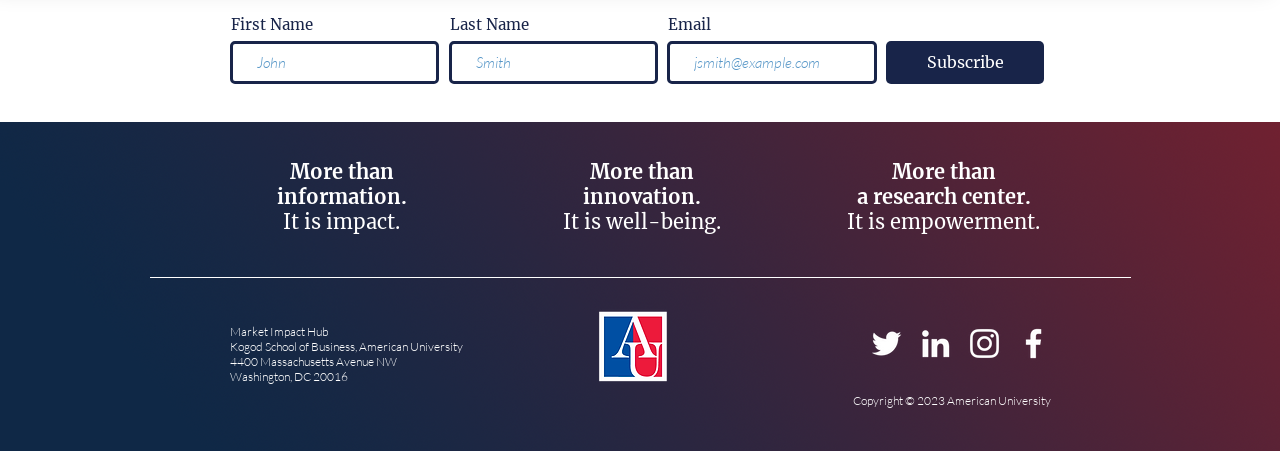Identify the bounding box of the UI element described as follows: "aria-label="Twitter"". Provide the coordinates as four float numbers in the range of 0 to 1 [left, top, right, bottom].

[0.677, 0.718, 0.708, 0.805]